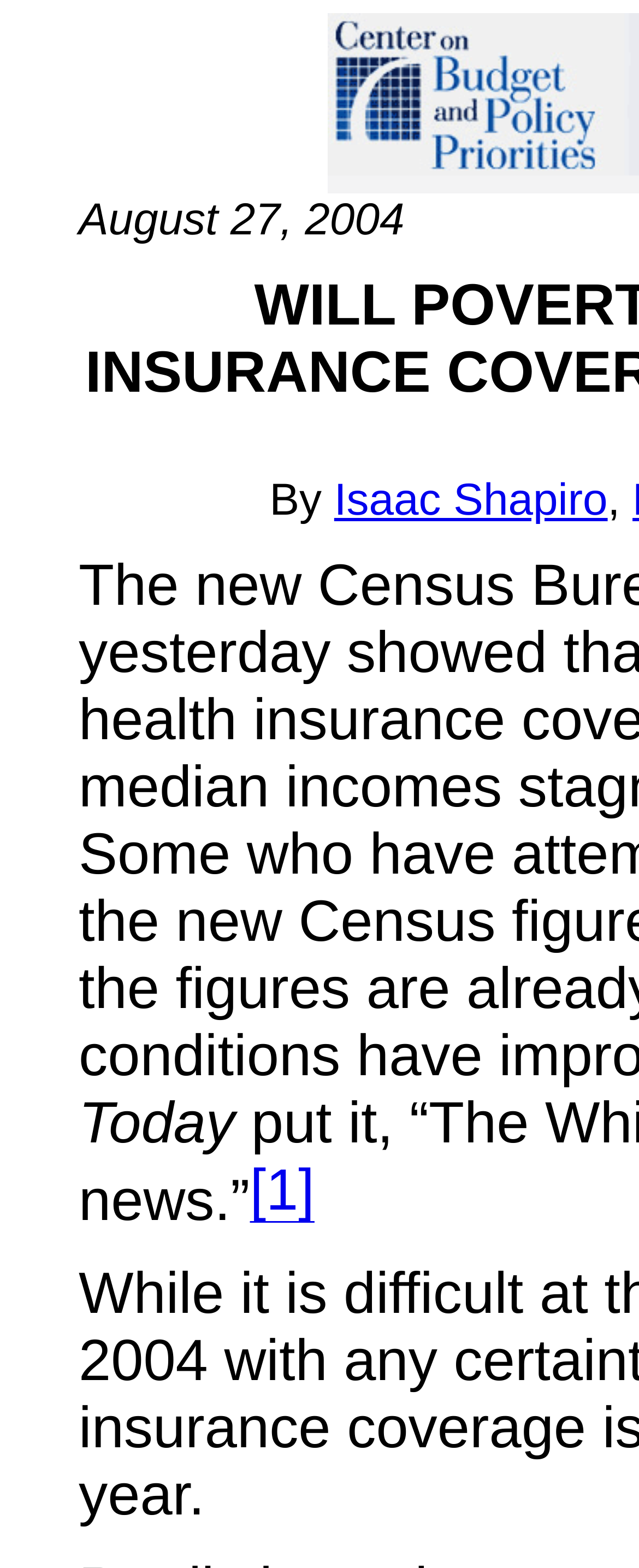Locate the bounding box of the UI element described by: "[1]" in the given webpage screenshot.

[0.391, 0.764, 0.492, 0.782]